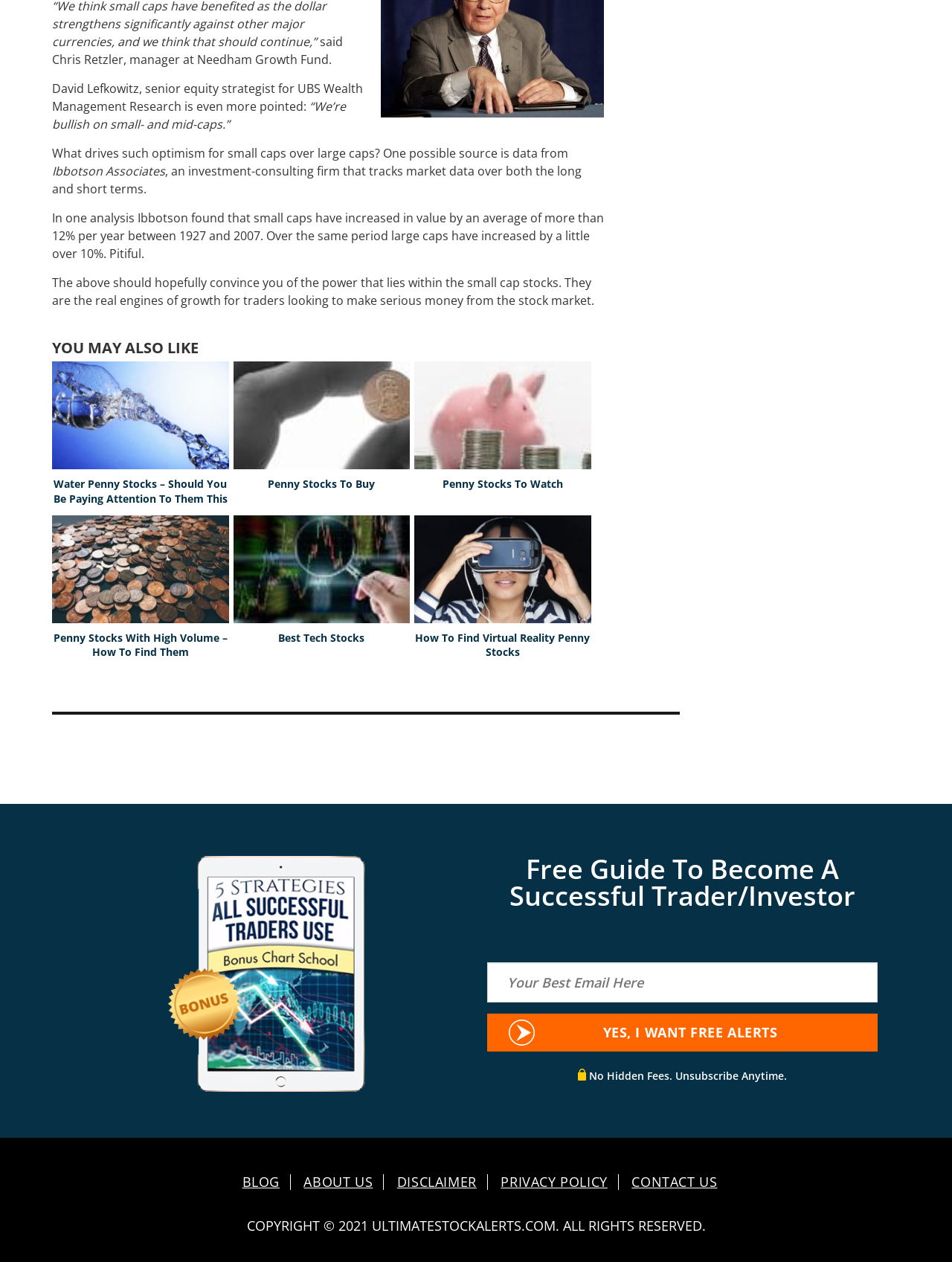Please locate the bounding box coordinates of the region I need to click to follow this instruction: "Click on 'BLOG' link".

[0.251, 0.93, 0.306, 0.943]